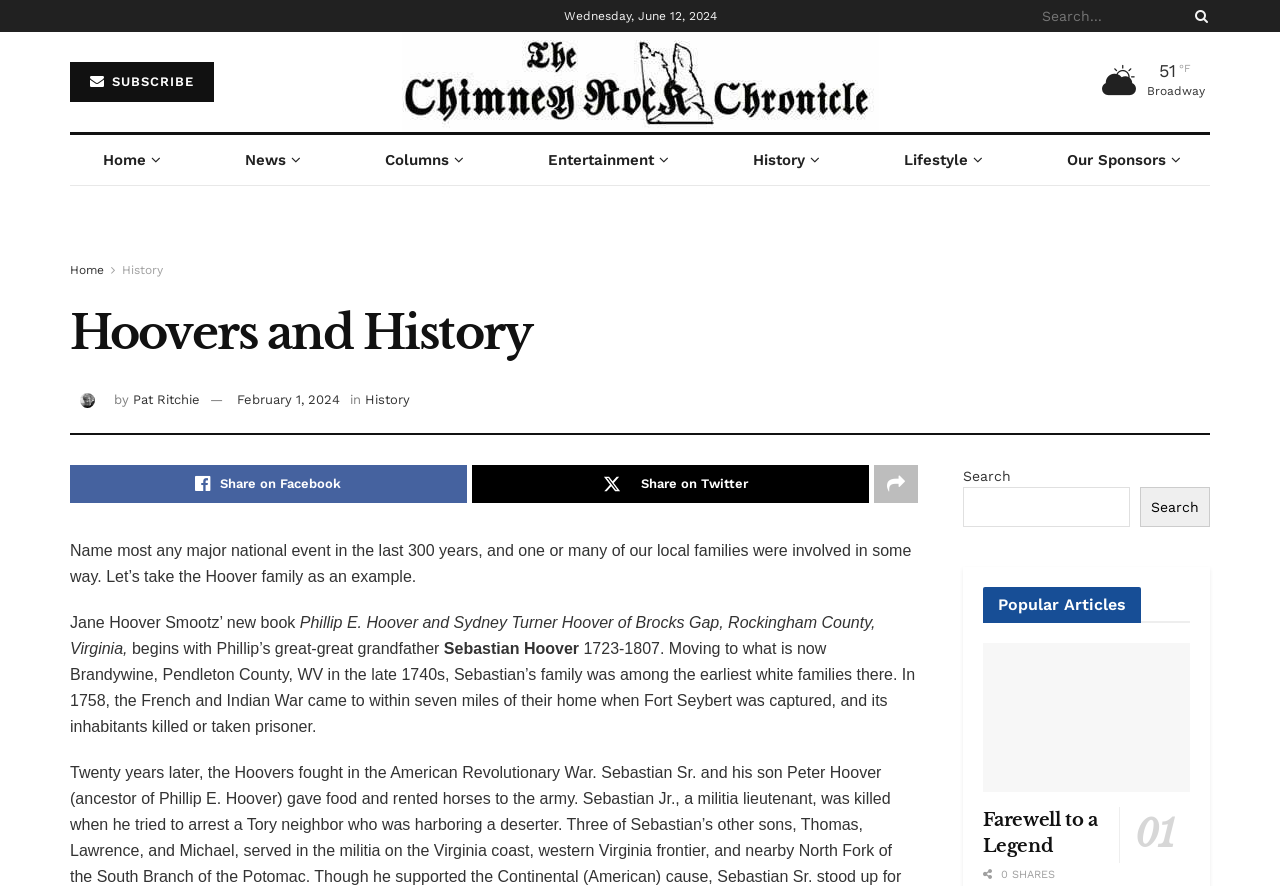Specify the bounding box coordinates of the region I need to click to perform the following instruction: "Read the article about Hoovers and History". The coordinates must be four float numbers in the range of 0 to 1, i.e., [left, top, right, bottom].

[0.055, 0.611, 0.712, 0.66]